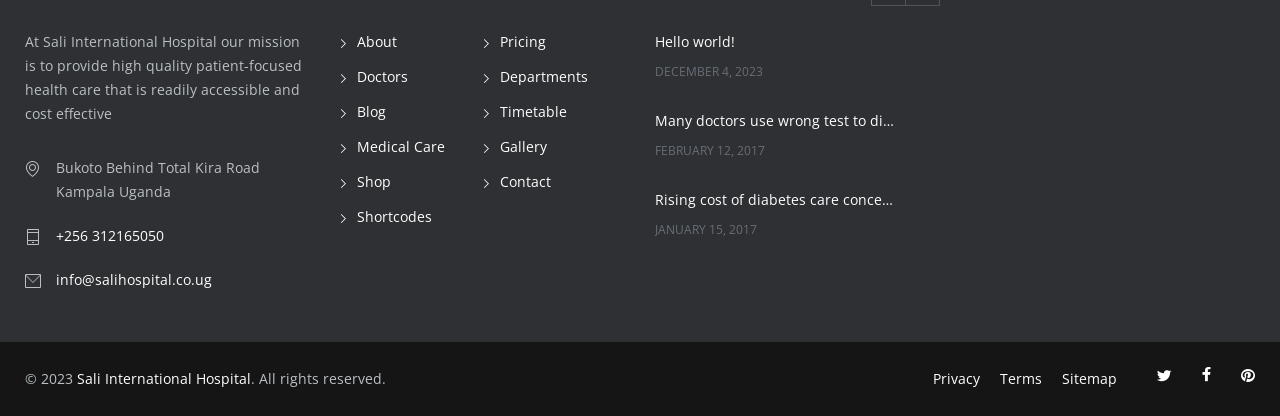Please indicate the bounding box coordinates of the element's region to be clicked to achieve the instruction: "Click the 'JETZT ANMELDEN' button". Provide the coordinates as four float numbers between 0 and 1, i.e., [left, top, right, bottom].

None